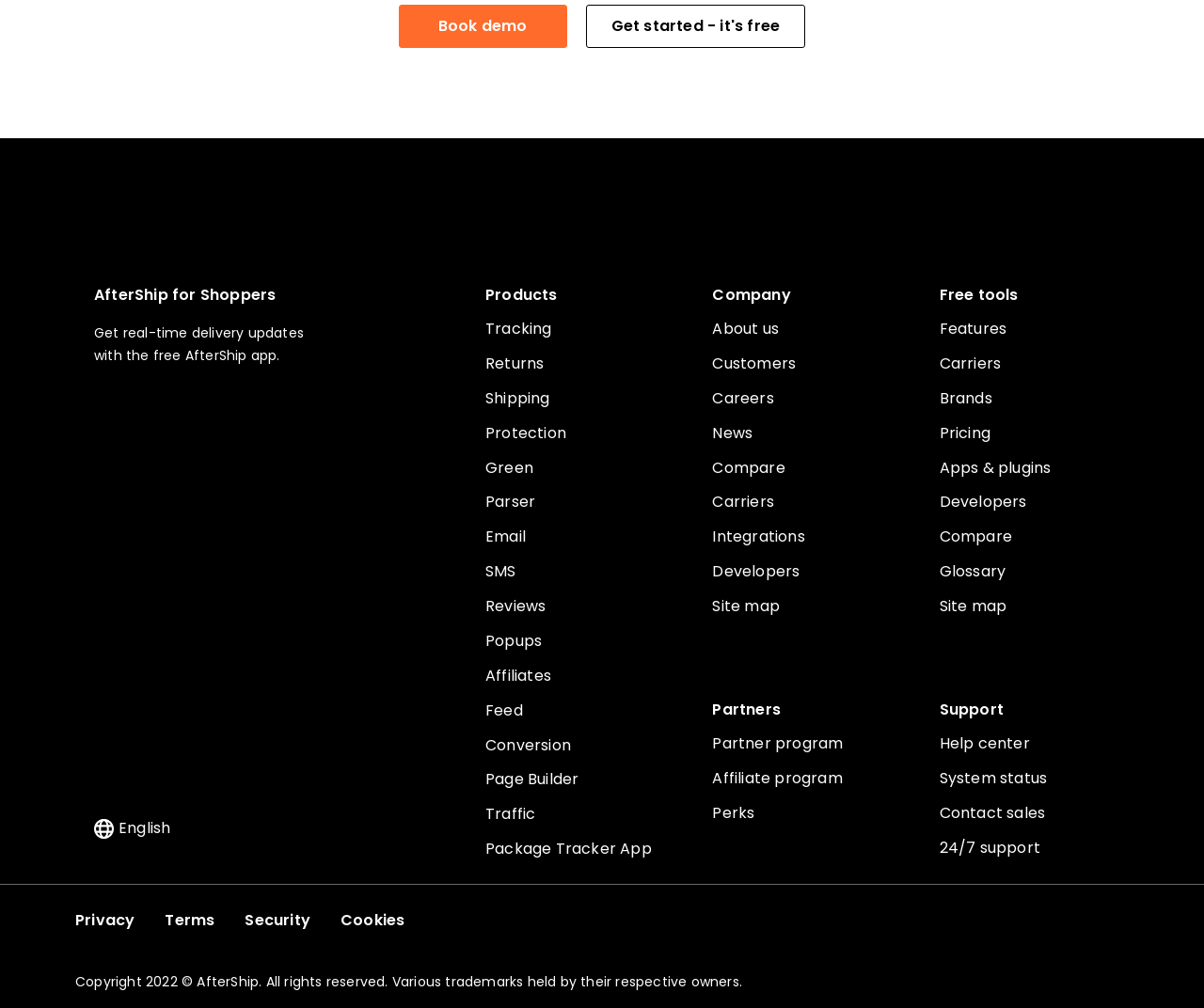Determine the bounding box coordinates of the clickable region to carry out the instruction: "Learn about AfterShip for shoppers".

[0.078, 0.282, 0.229, 0.303]